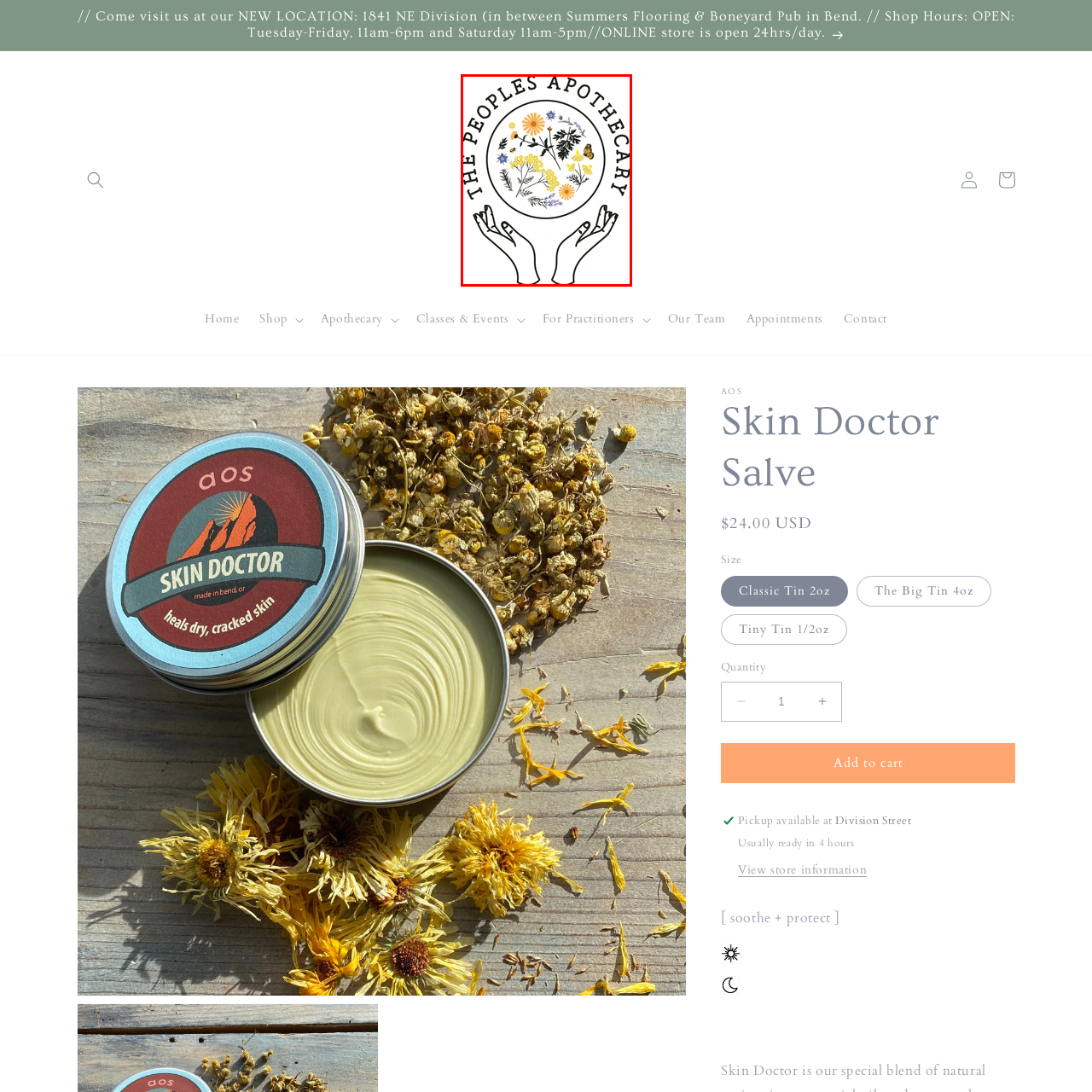What do the stylized hands at the bottom of the logo represent?
Look closely at the image within the red bounding box and respond to the question with one word or a brief phrase.

Care and support